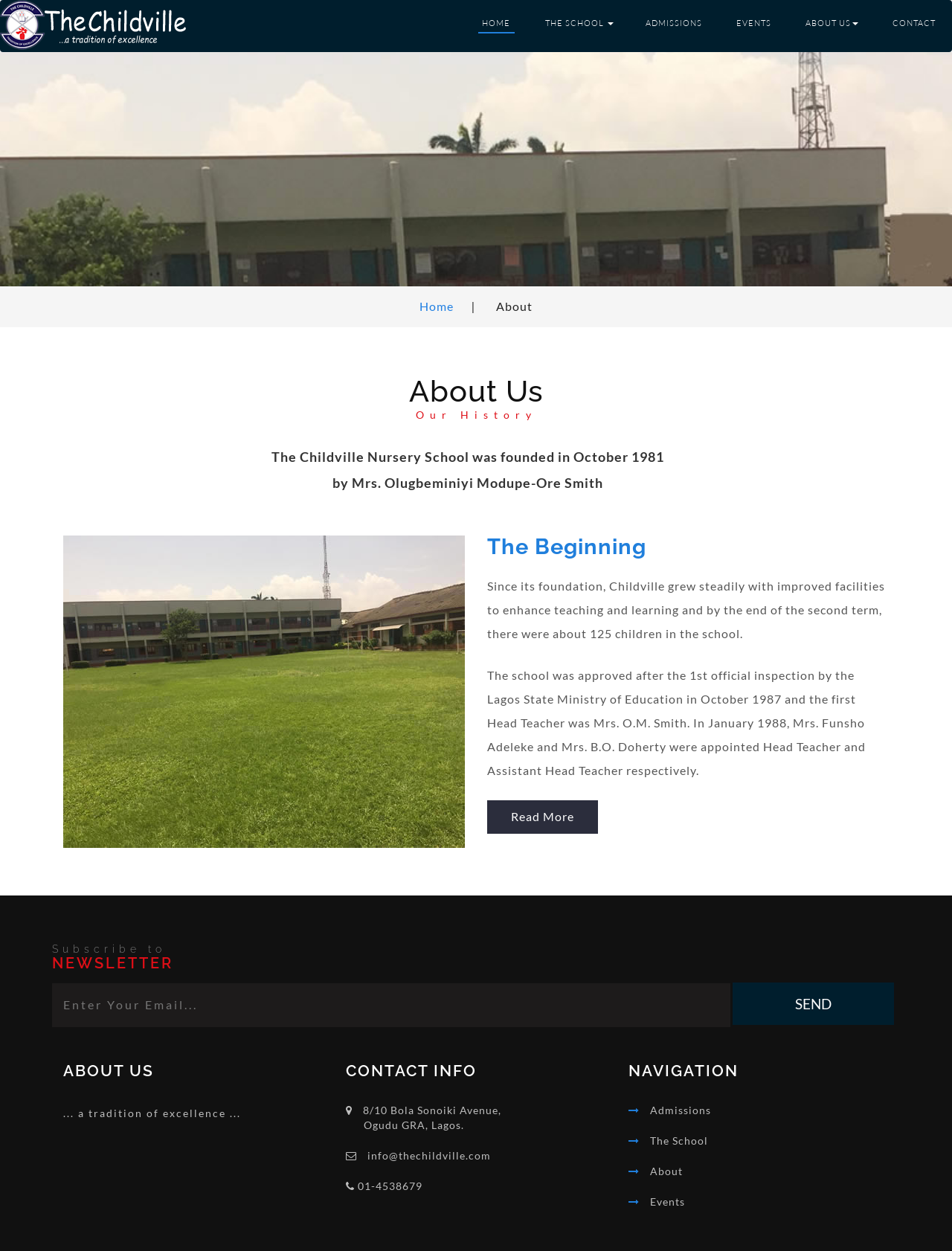Reply to the question with a brief word or phrase: What is the name of the founder of the school?

Mrs. Olugbeminiyi Modupe-Ore Smith